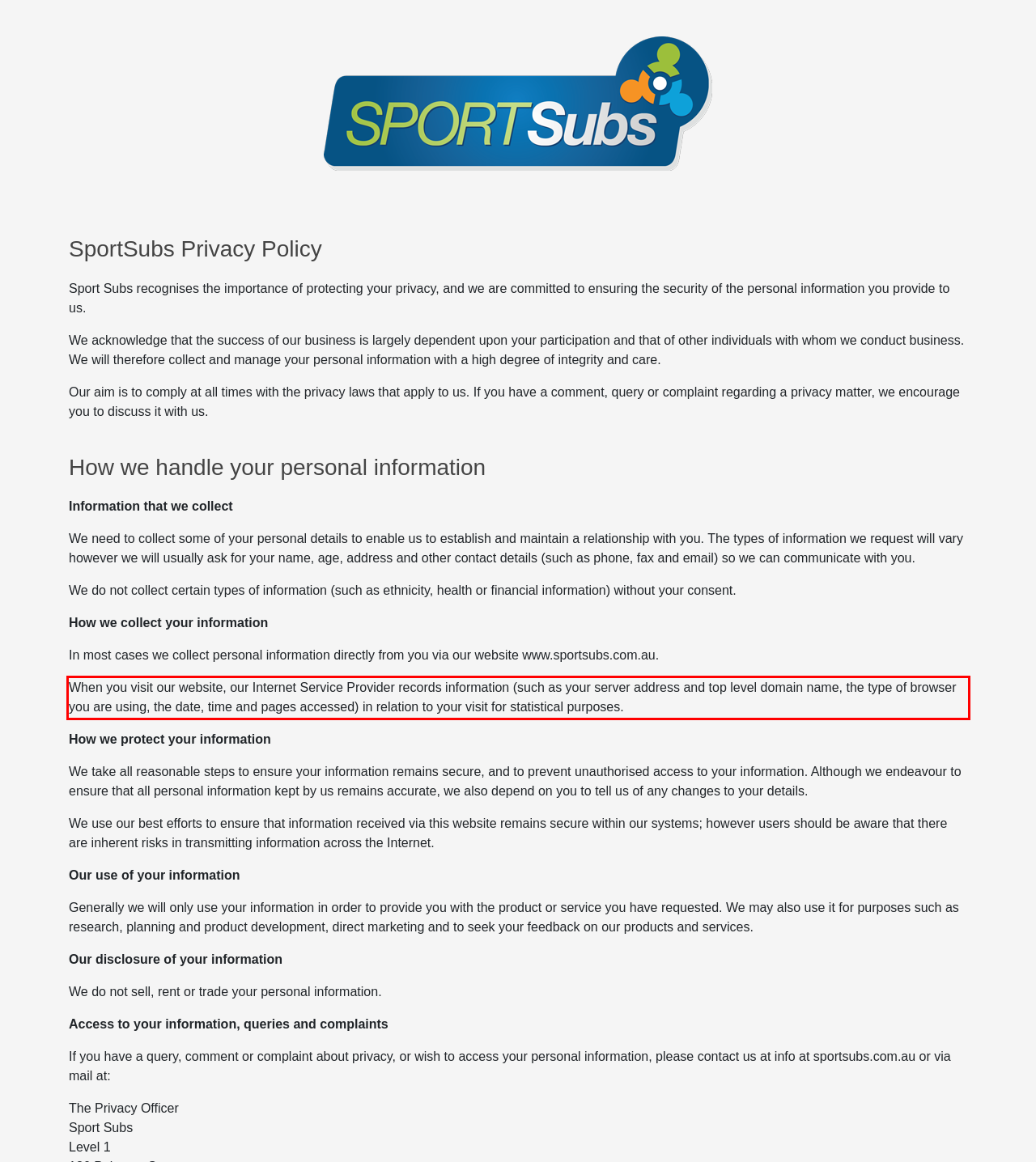There is a screenshot of a webpage with a red bounding box around a UI element. Please use OCR to extract the text within the red bounding box.

When you visit our website, our Internet Service Provider records information (such as your server address and top level domain name, the type of browser you are using, the date, time and pages accessed) in relation to your visit for statistical purposes.